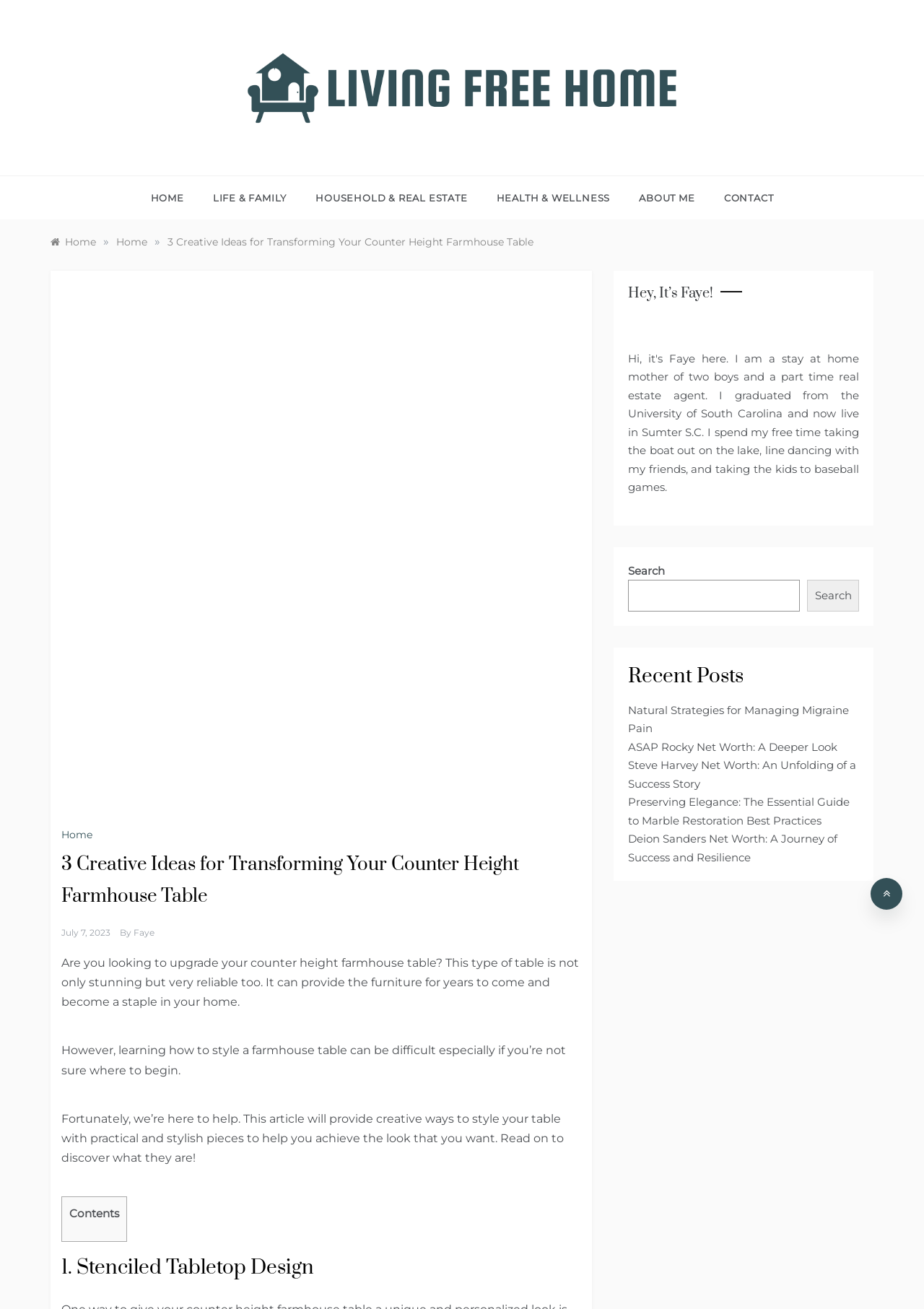Respond to the question below with a concise word or phrase:
What is the name of the website?

Living Free Home